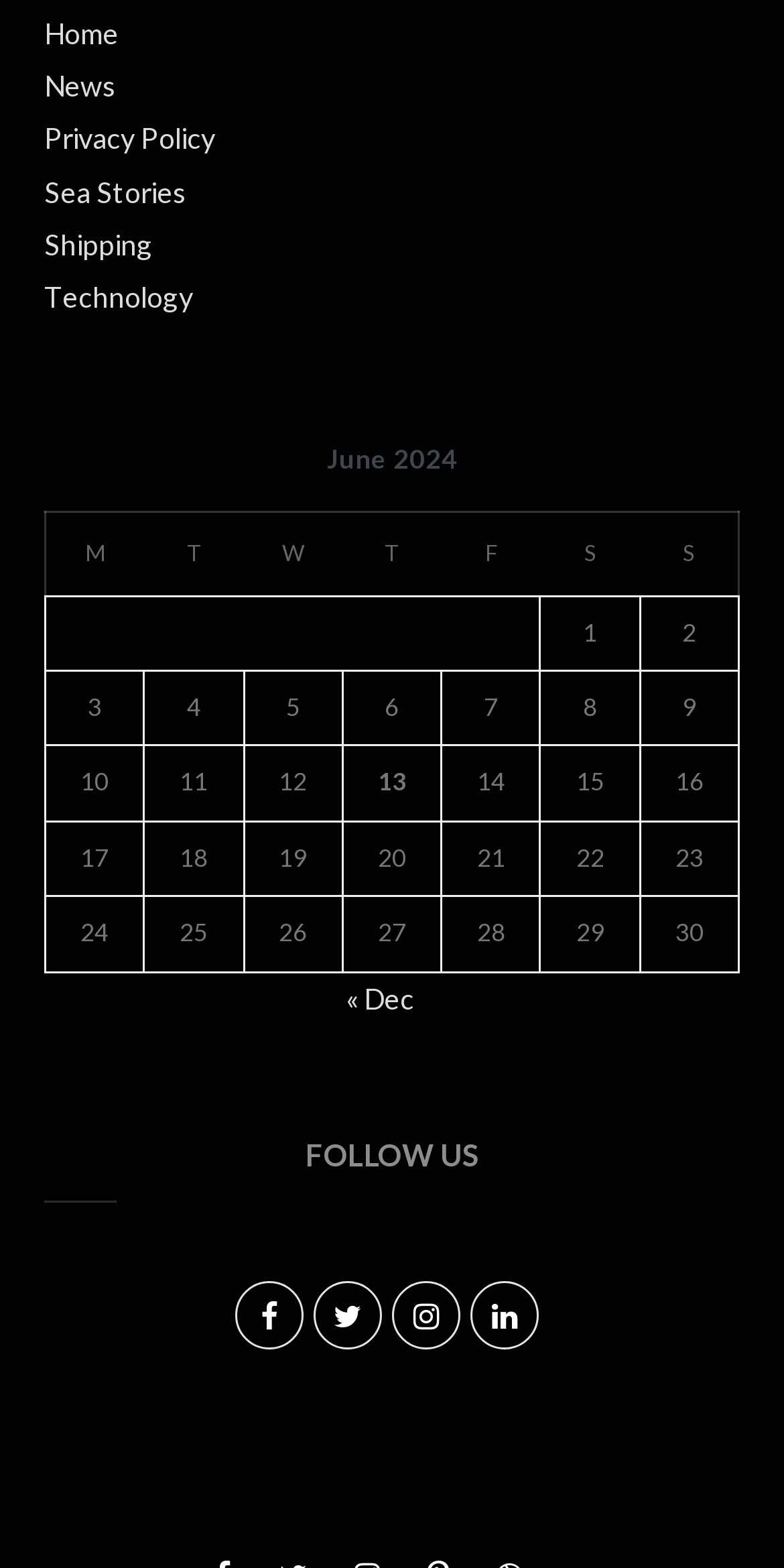Identify the bounding box coordinates necessary to click and complete the given instruction: "Follow us on Facebook".

[0.3, 0.817, 0.387, 0.861]